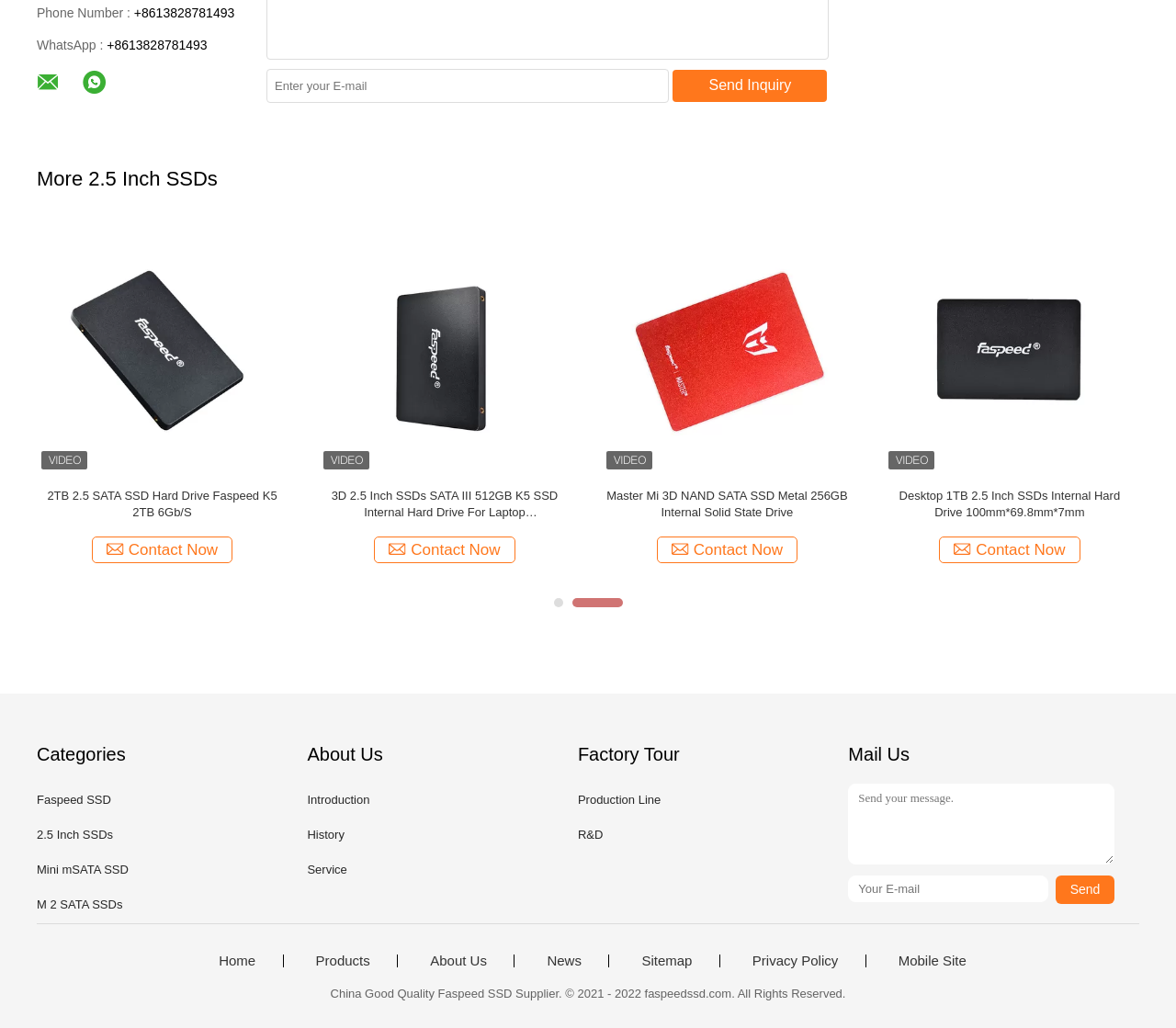Please identify the bounding box coordinates of the area I need to click to accomplish the following instruction: "Send your message".

[0.721, 0.762, 0.948, 0.841]